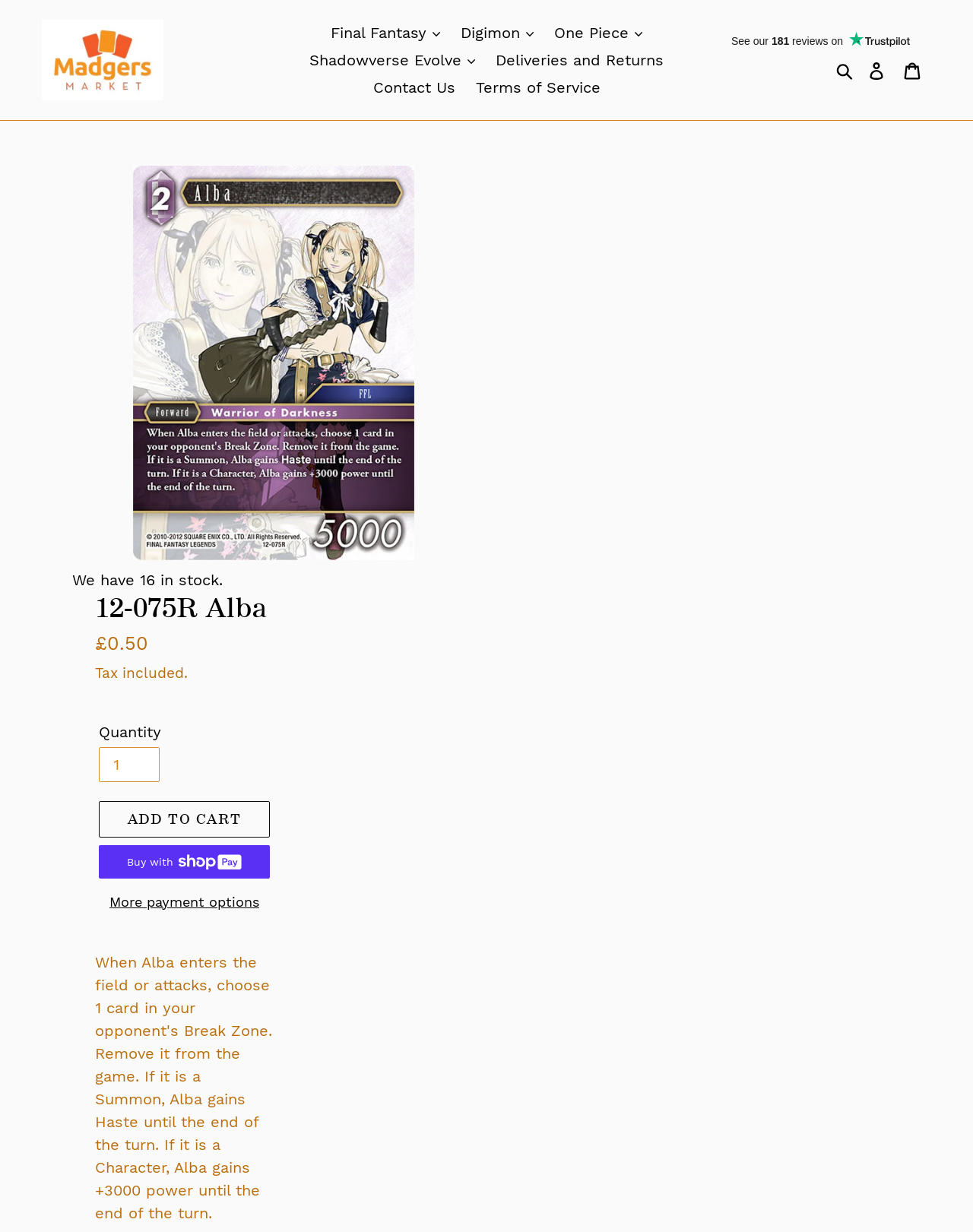What is the name of the market?
Refer to the image and provide a thorough answer to the question.

The name of the market can be found in the link element with the text 'Madgers Market' located at the top of the webpage. It is likely that this is the name of the online market or store where the card is being sold.